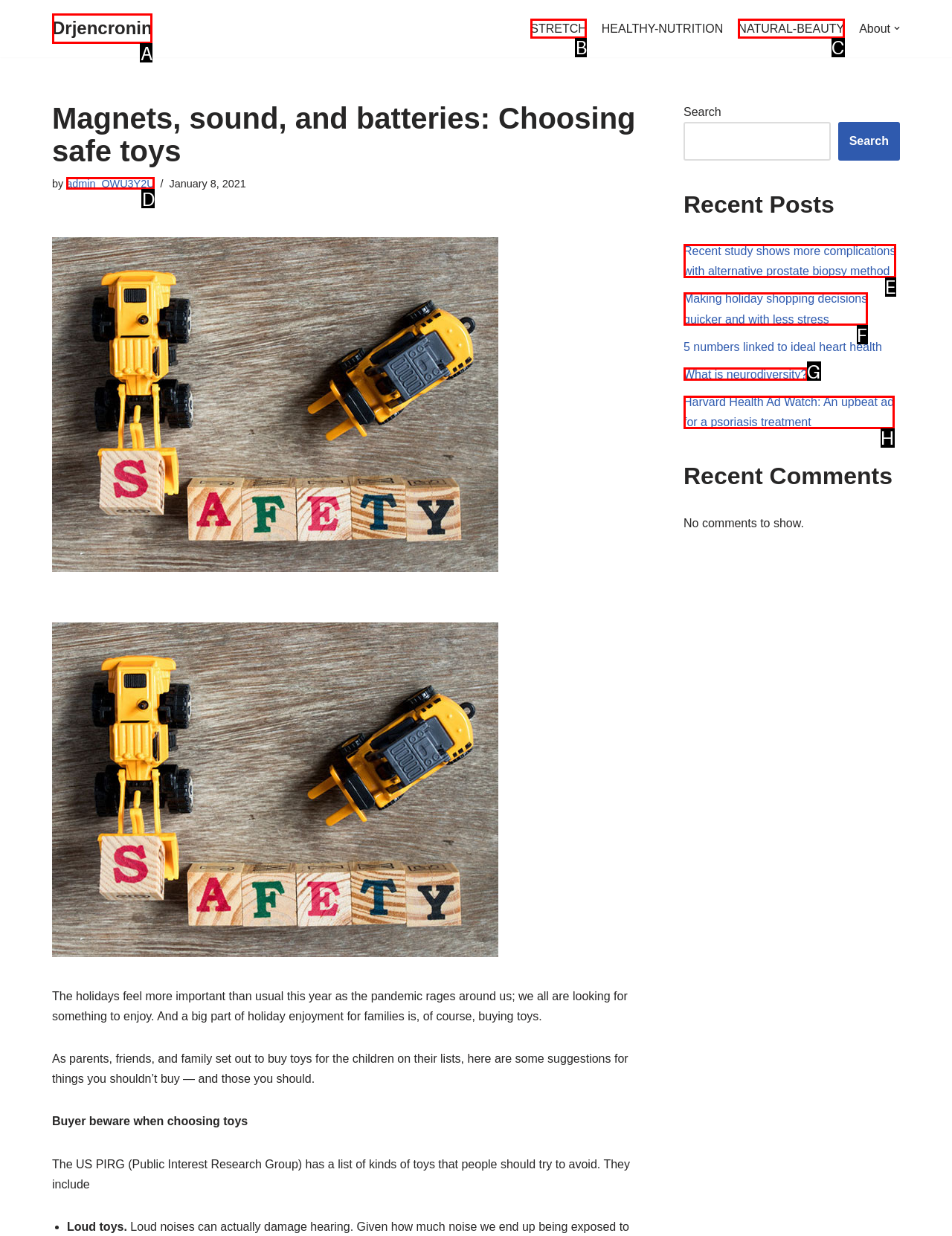Find the HTML element that matches the description: STRETCH. Answer using the letter of the best match from the available choices.

B